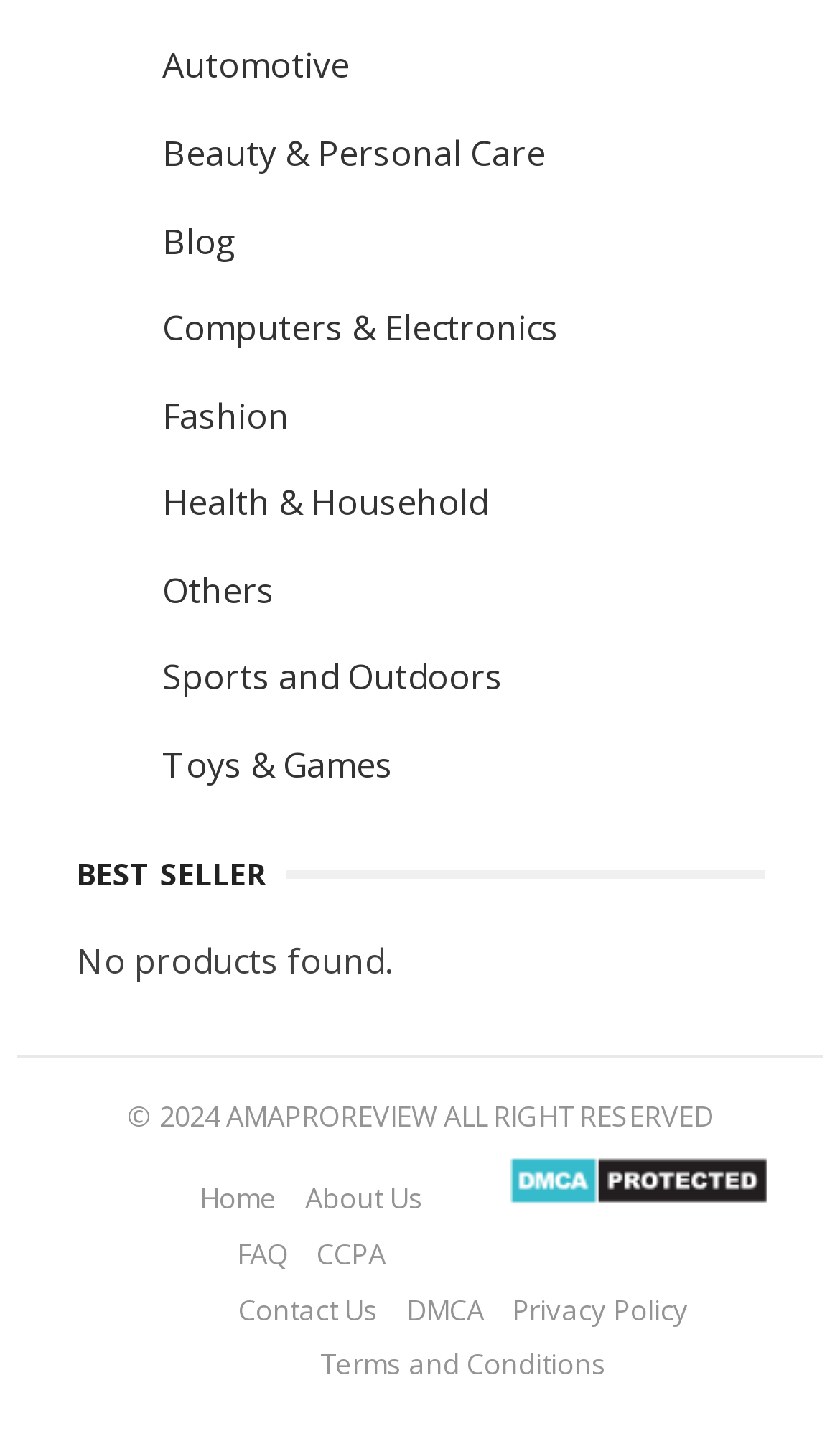Find the bounding box coordinates of the element to click in order to complete the given instruction: "Go to Home page."

[0.237, 0.811, 0.329, 0.838]